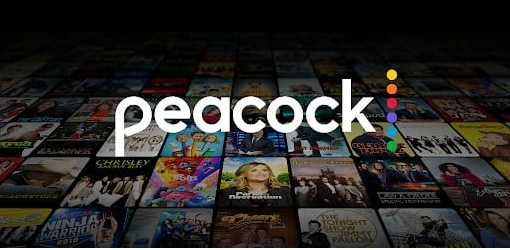What type of content is available on the platform?
Answer the question with as much detail as you can, using the image as a reference.

The background of the image features a colorful mosaic of show thumbnails, which highlights a wide array of content available on the service, including sitcoms, dramas, live sports, and films from Universal Studios, indicating that the platform offers diverse entertainment options.